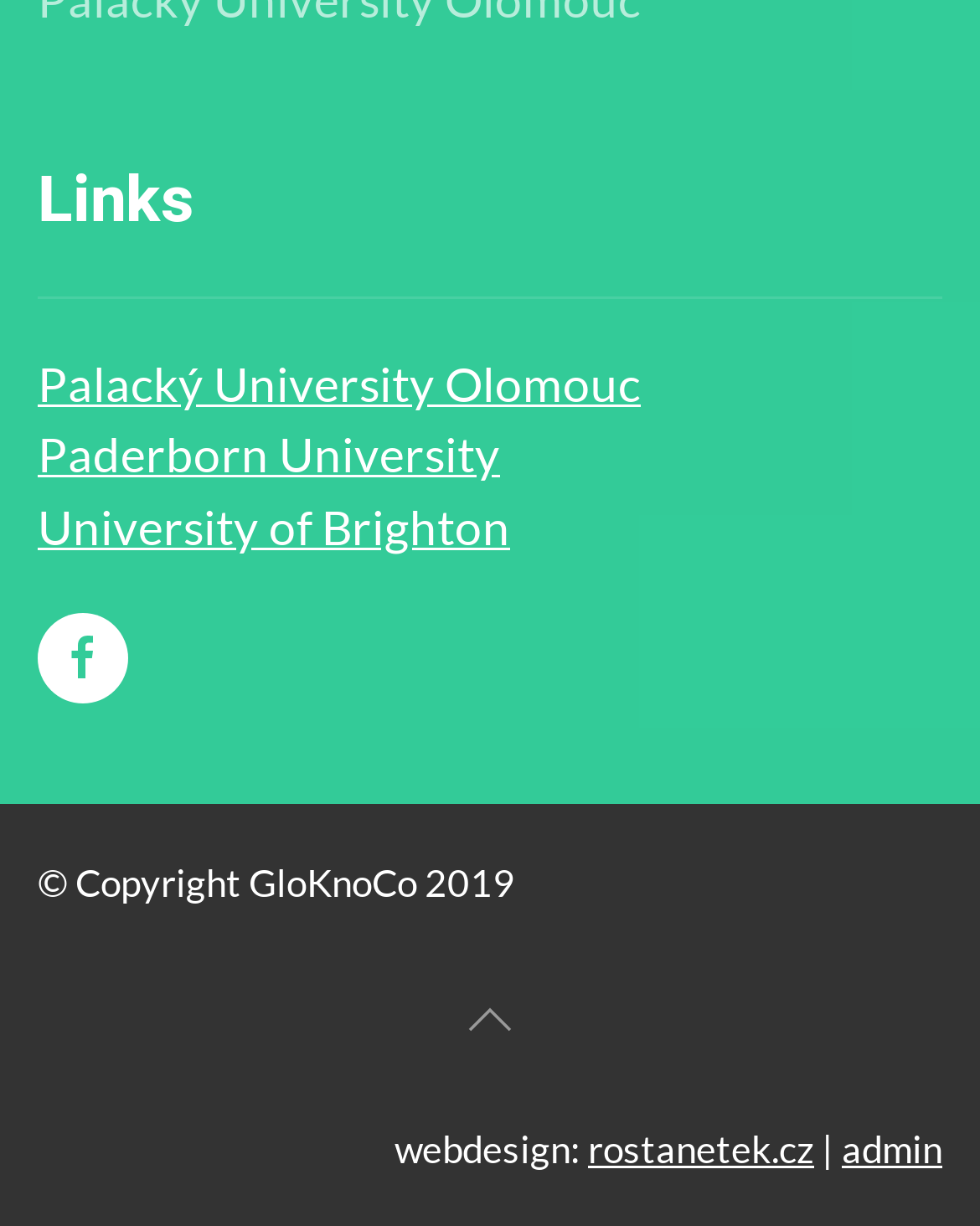Identify the coordinates of the bounding box for the element described below: "University of Brighton". Return the coordinates as four float numbers between 0 and 1: [left, top, right, bottom].

[0.038, 0.405, 0.521, 0.452]